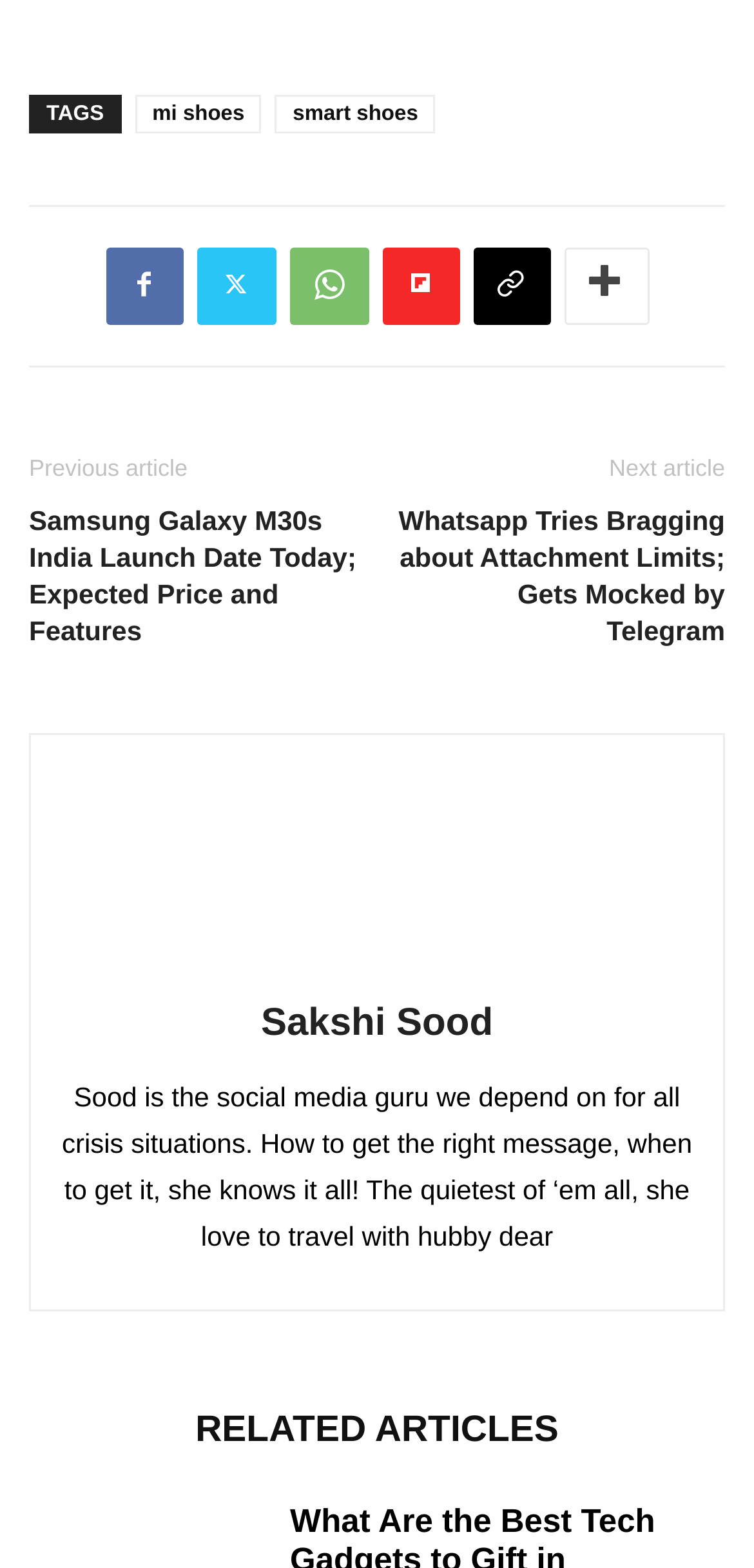Locate the bounding box coordinates of the clickable region to complete the following instruction: "Search for job opportunities."

None